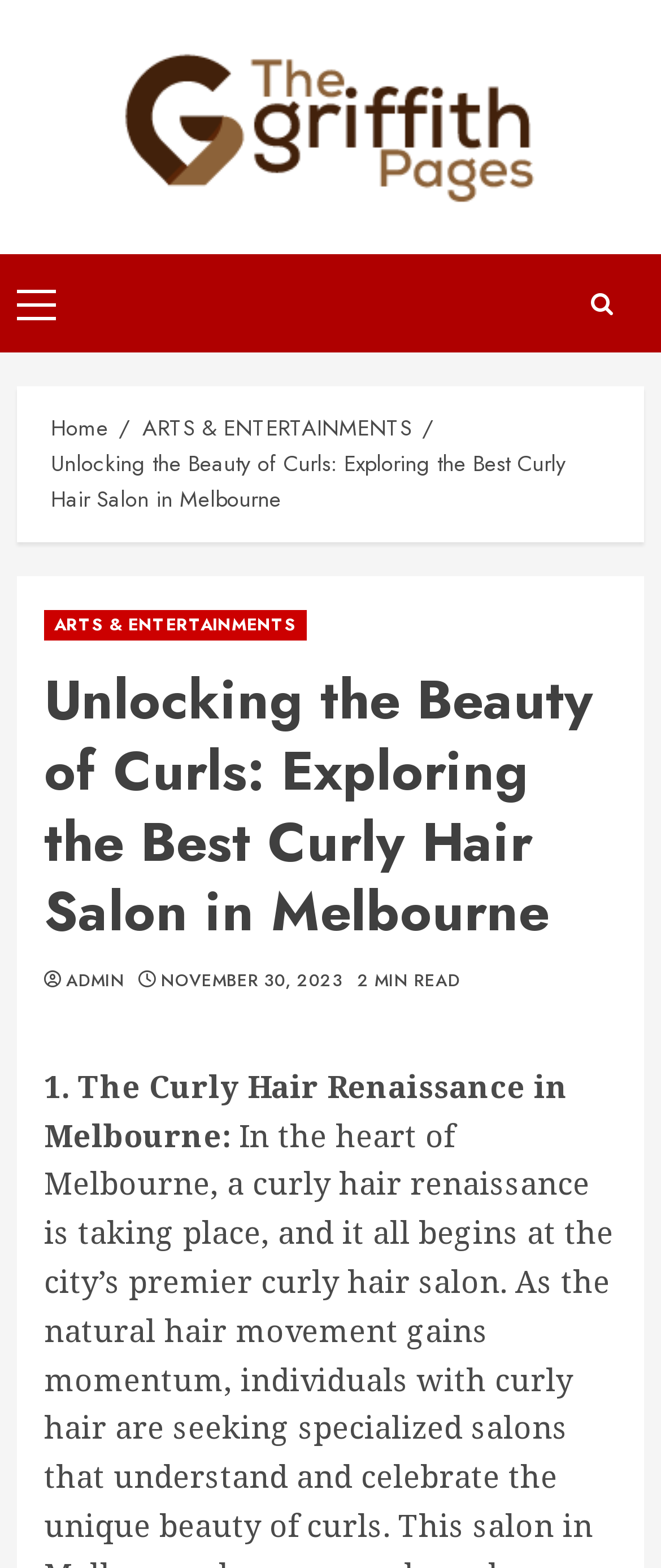Please identify the coordinates of the bounding box that should be clicked to fulfill this instruction: "Go to the home page".

[0.077, 0.263, 0.164, 0.284]